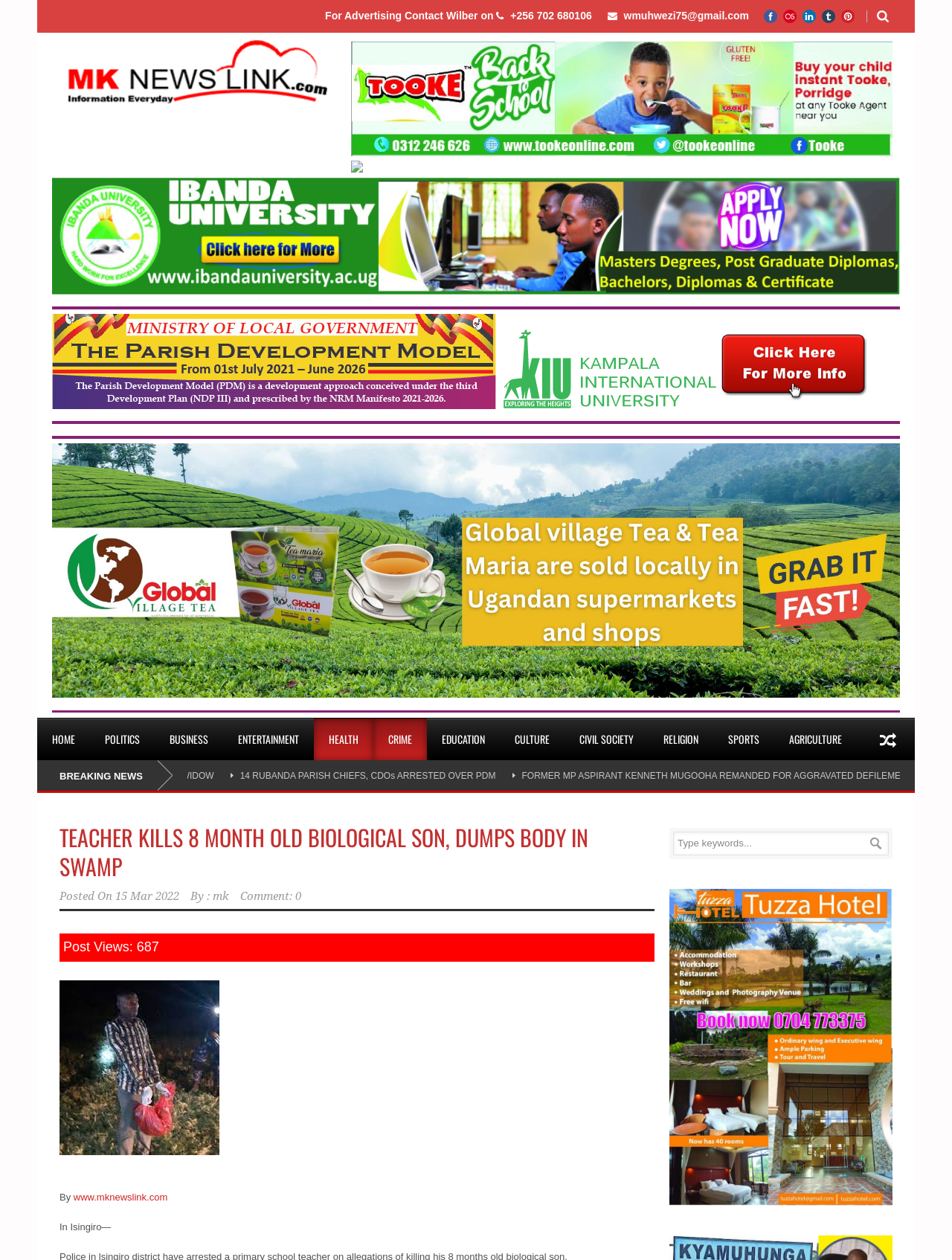Determine the main heading text of the webpage.

TEACHER KILLS 8 MONTH OLD BIOLOGICAL SON, DUMPS BODY IN SWAMP